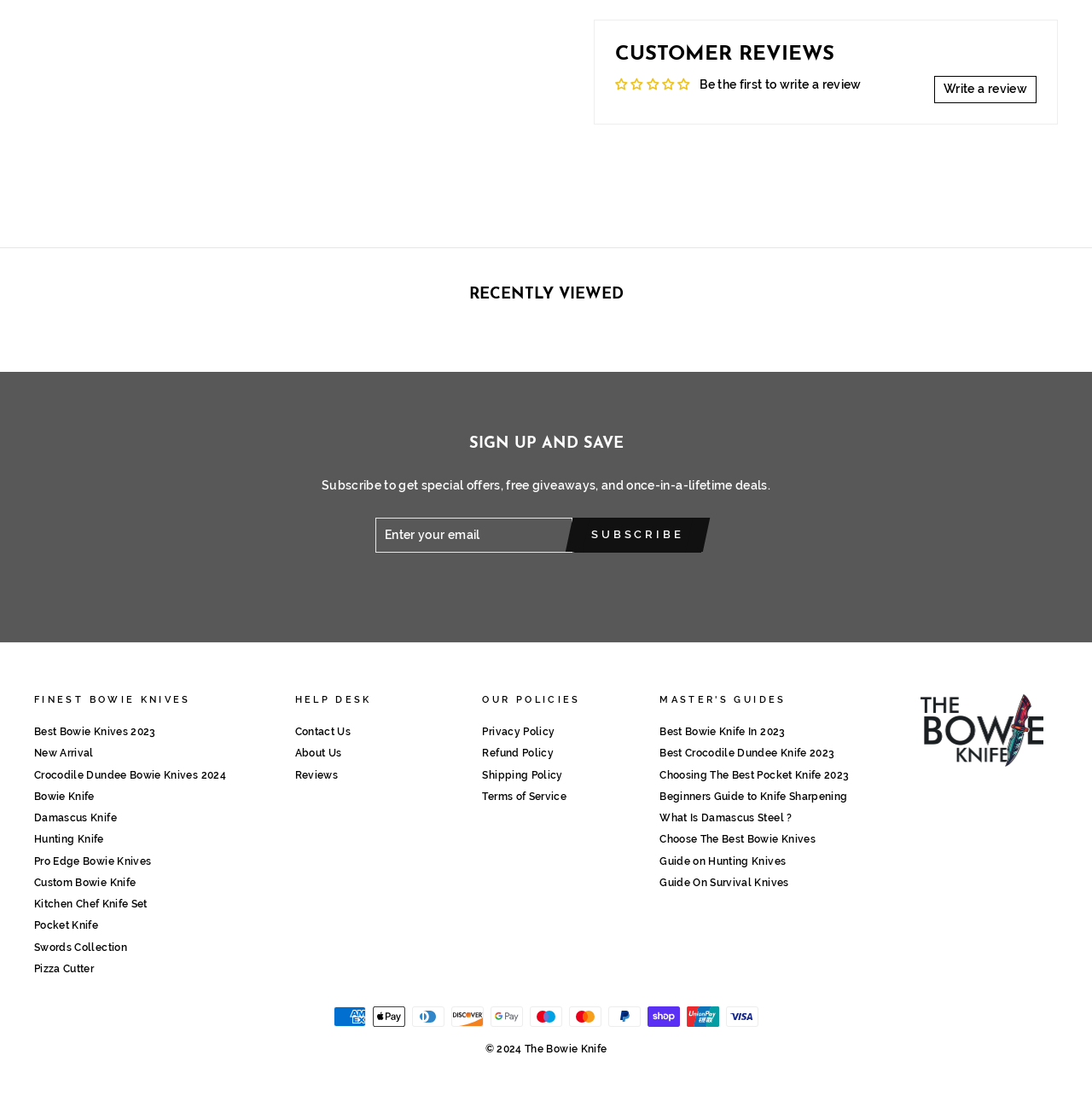Find and indicate the bounding box coordinates of the region you should select to follow the given instruction: "View the privacy policy".

[0.442, 0.649, 0.508, 0.666]